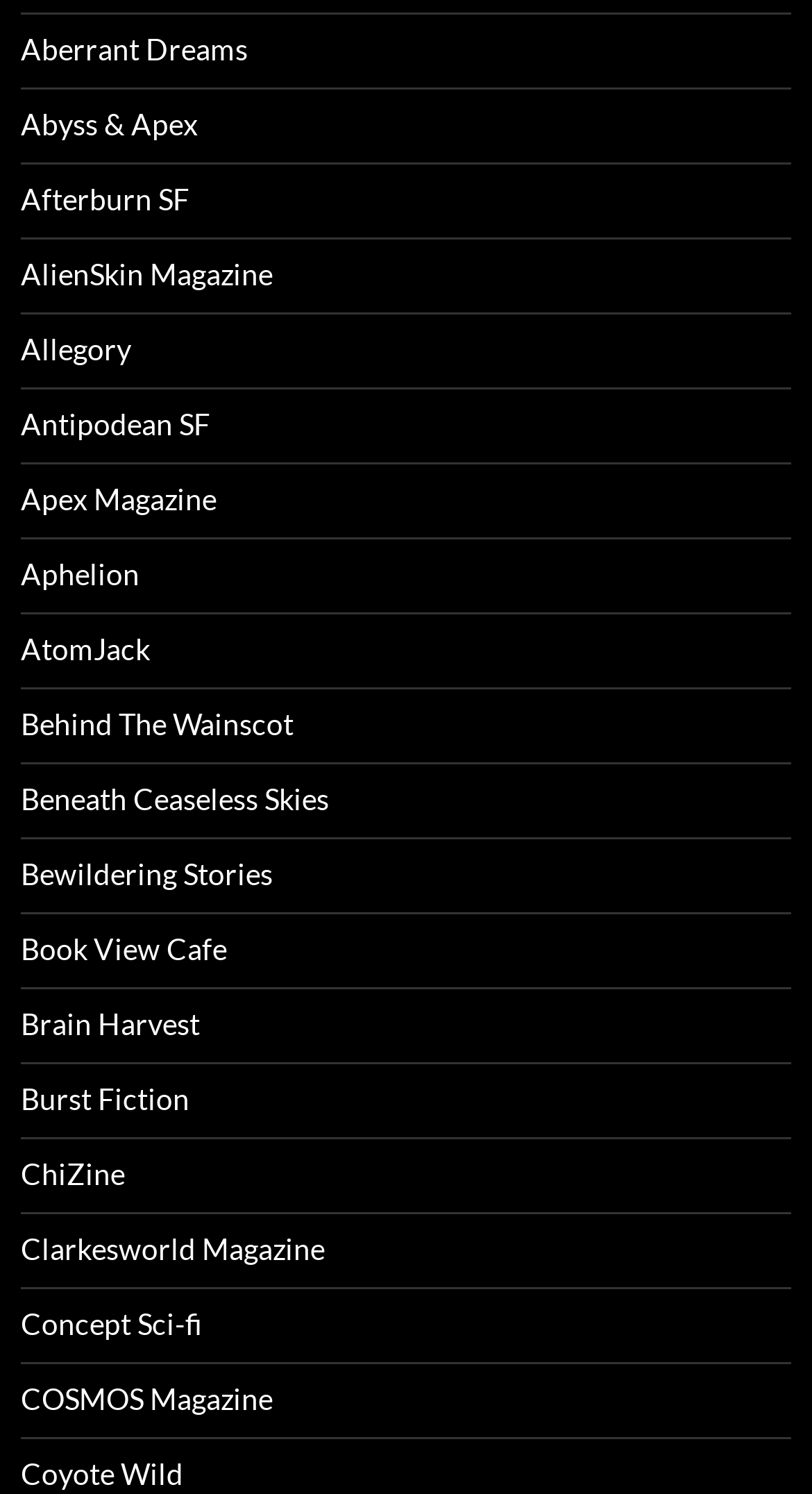Answer the question below with a single word or a brief phrase: 
What is the magazine listed below Behind The Wainscot?

Beneath Ceaseless Skies